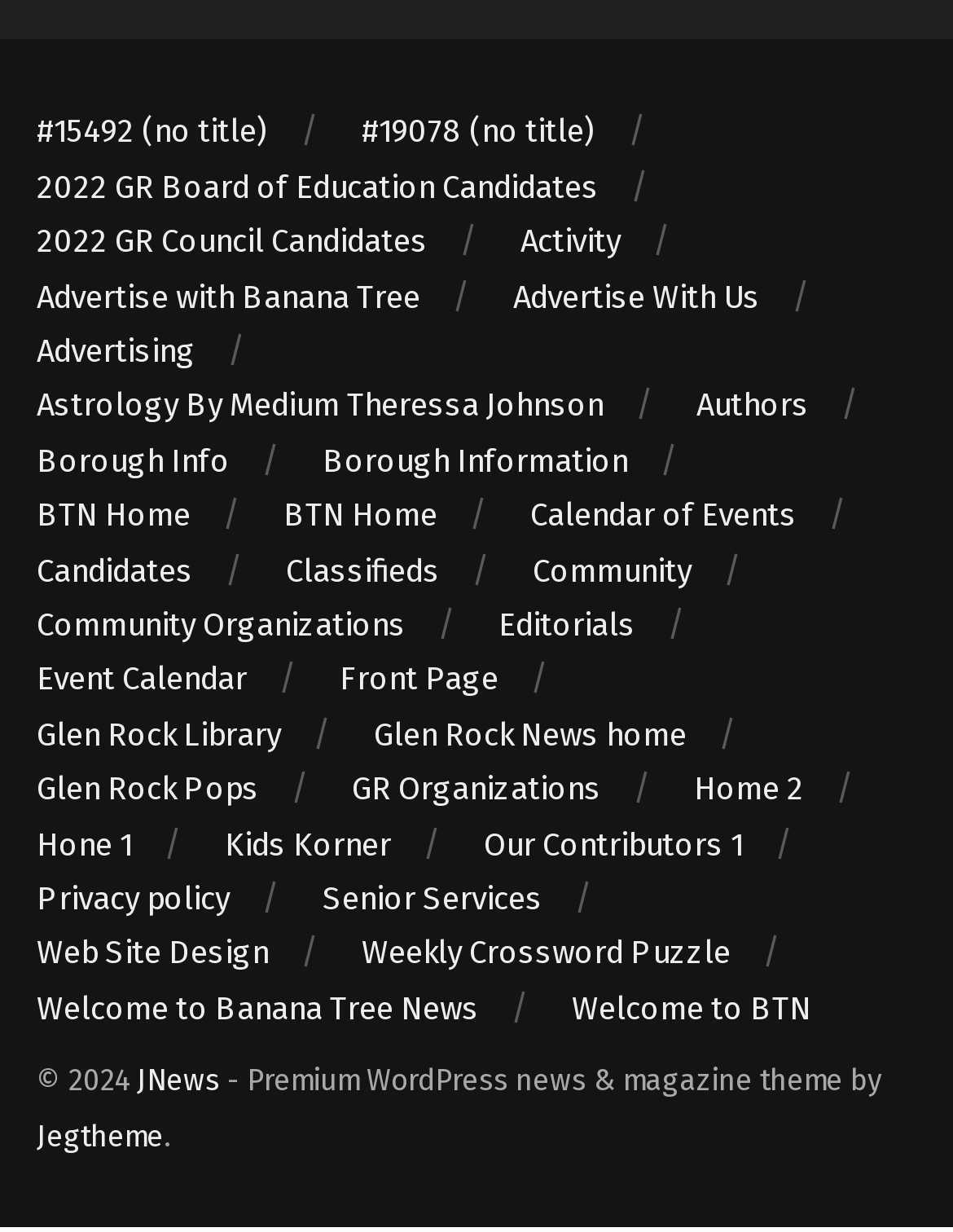Carefully examine the image and provide an in-depth answer to the question: What type of website is this?

This website appears to be a news website because it has various links to different news categories, such as '2022 GR Board of Education Candidates', '2022 GR Council Candidates', 'Editorials', and 'Front Page', which are typical sections found in a news website.